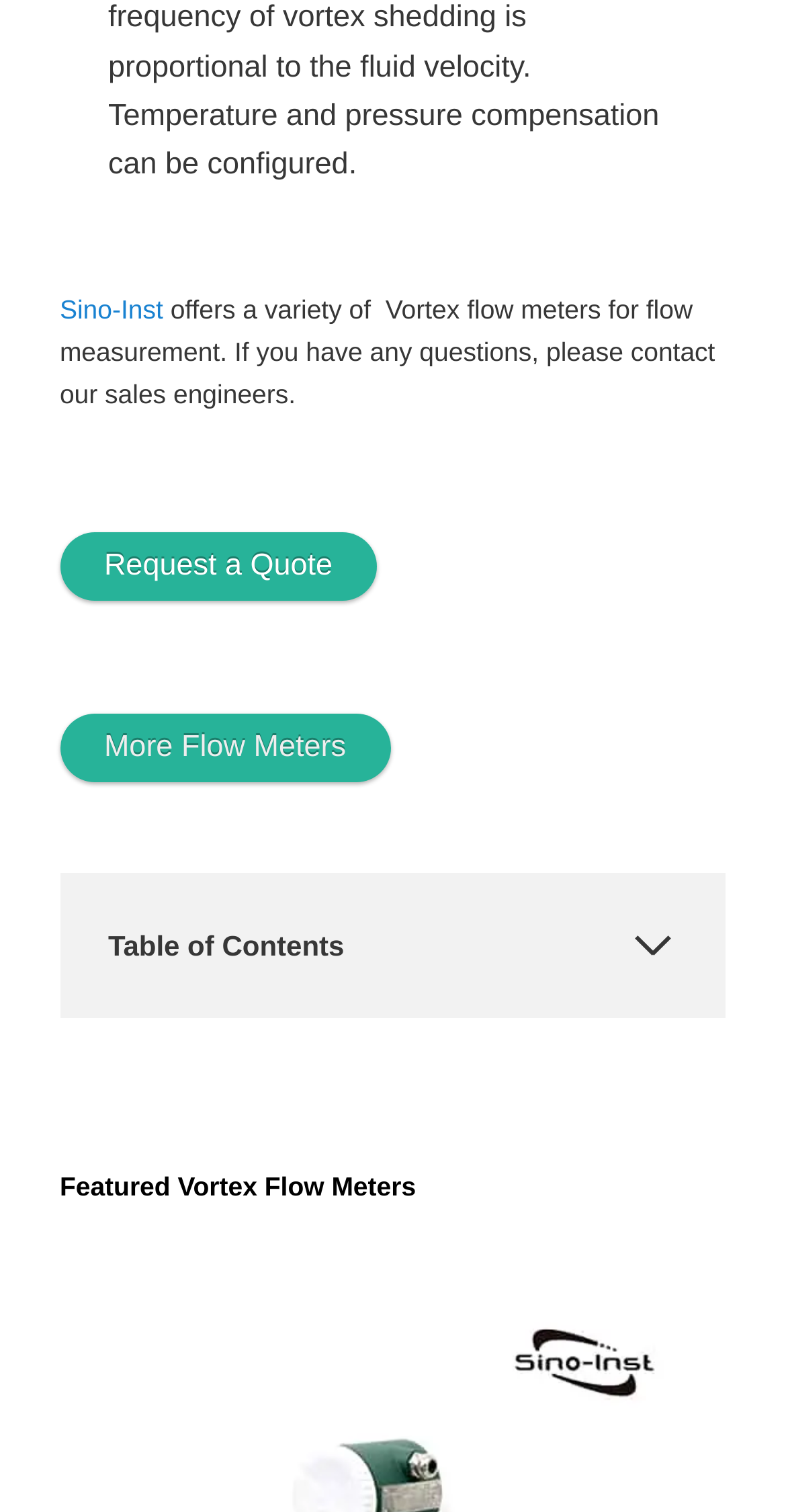Determine the bounding box coordinates for the region that must be clicked to execute the following instruction: "View 'Featured Vortex Flow Meters'".

[0.076, 0.77, 0.924, 0.798]